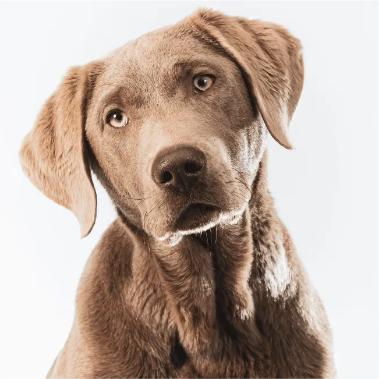Provide a thorough description of the contents of the image.

This serene image features a beautiful, attentive Labrador Retriever with a glossy chocolate coat against a clean, white background. The dog's gentle expression and alert posture convey a sense of calm and kindness, showcasing the professional grooming services provided by Alpha Dog Grooming. The grooming facility aims to create a stress-free and caring environment for pets, ensuring that every visit leaves dogs looking and feeling their best. The aesthetic and presentation of the dog exemplifies the high-quality care and expertise offered, appealing to dog owners who prioritize their pets' well-being.